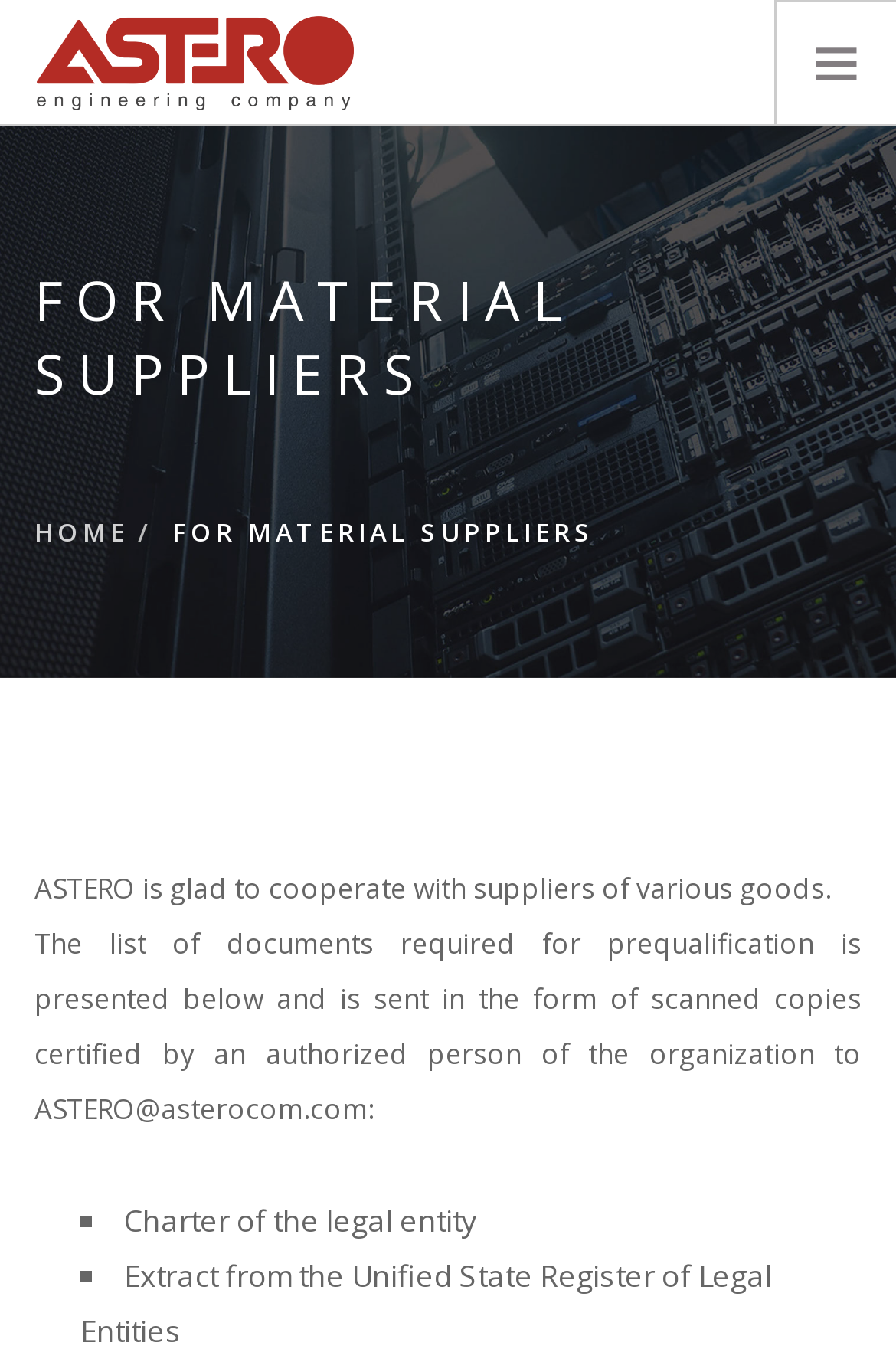What is the purpose of the webpage?
Please provide a single word or phrase as the answer based on the screenshot.

For material suppliers